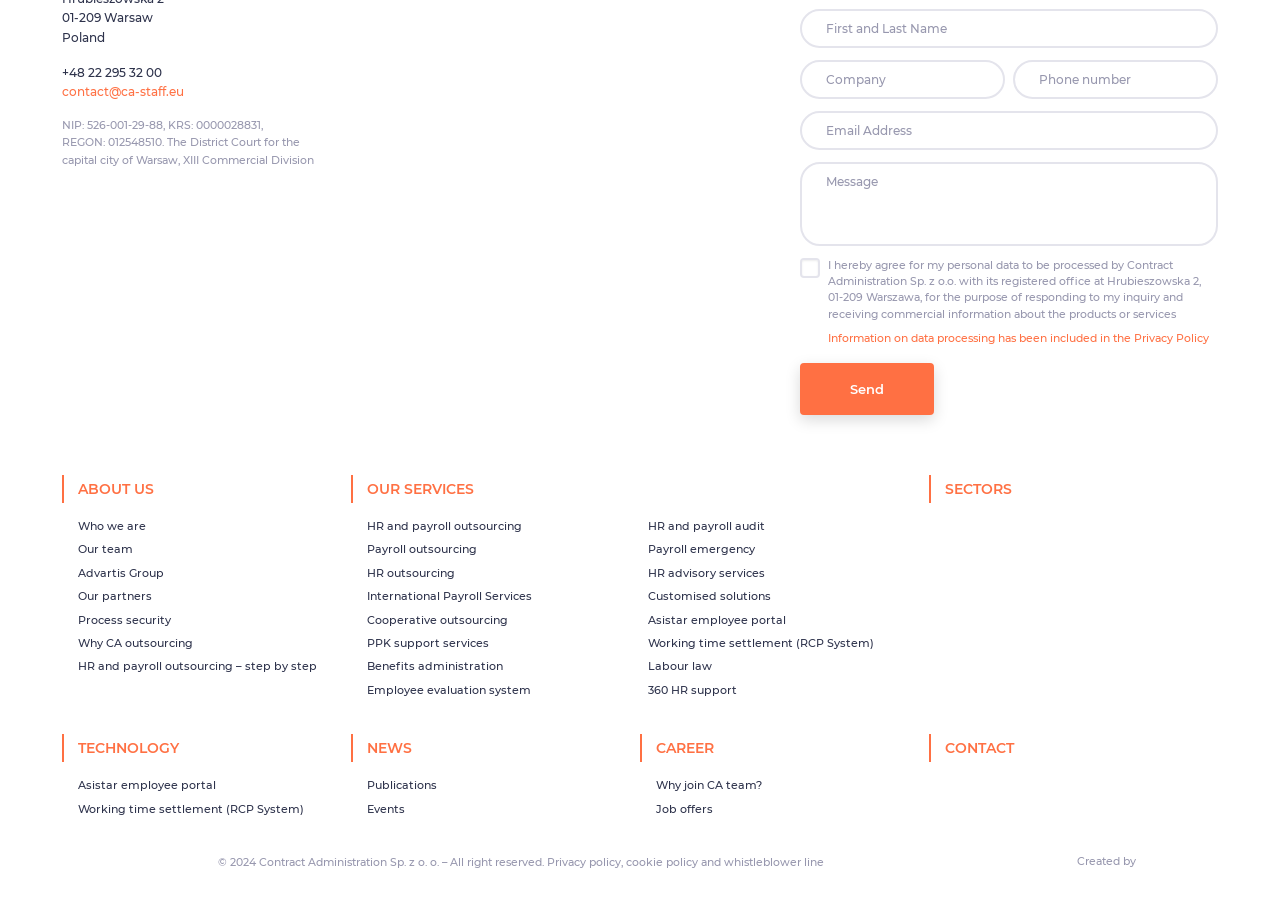Can you specify the bounding box coordinates of the area that needs to be clicked to fulfill the following instruction: "Check the checkbox to agree to data processing"?

[0.625, 0.284, 0.64, 0.306]